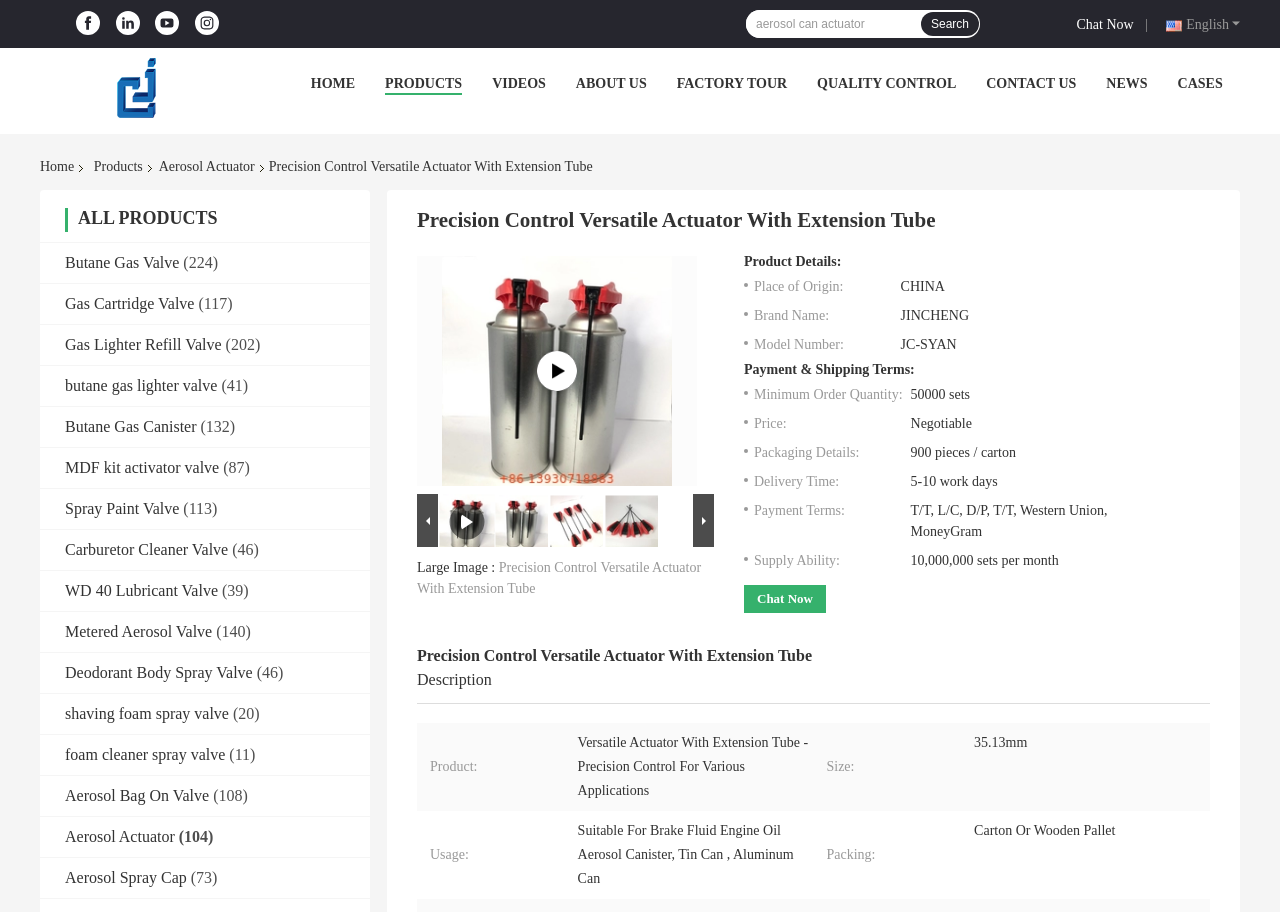Offer a detailed account of what is visible on the webpage.

This webpage is about Hebei Jincheng Aerosol Valve Manufacture, a company that produces precision control versatile actuators with extension tubes. At the top left corner, there are four social media links: Facebook, LinkedIn, YouTube, and Instagram, each accompanied by a small image. 

To the right of these links, there is a search bar with a "Search" button. Below the search bar, there is a menu with links to different sections of the website, including "HOME", "PRODUCTS", "VIDEOS", "ABOUT US", "FACTORY TOUR", "QUALITY CONTROL", "CONTACT US", "NEWS", and "CASES". 

On the left side of the page, there is a vertical menu with links to various products, including "Butane Gas Valve", "Gas Cartridge Valve", "Gas Lighter Refill Valve", and many others. Each product link is accompanied by a number in parentheses, likely indicating the number of products in that category.

In the main content area, there is a heading that reads "Precision Control Versatile Actuator With Extension Tube", followed by a table that lists various products with their descriptions and numbers. The products are categorized into different sections, each with its own heading. 

At the top right corner, there is a language selection option with "English" selected. There is also a "Chat Now" link and a vertical line separating it from the language selection option.